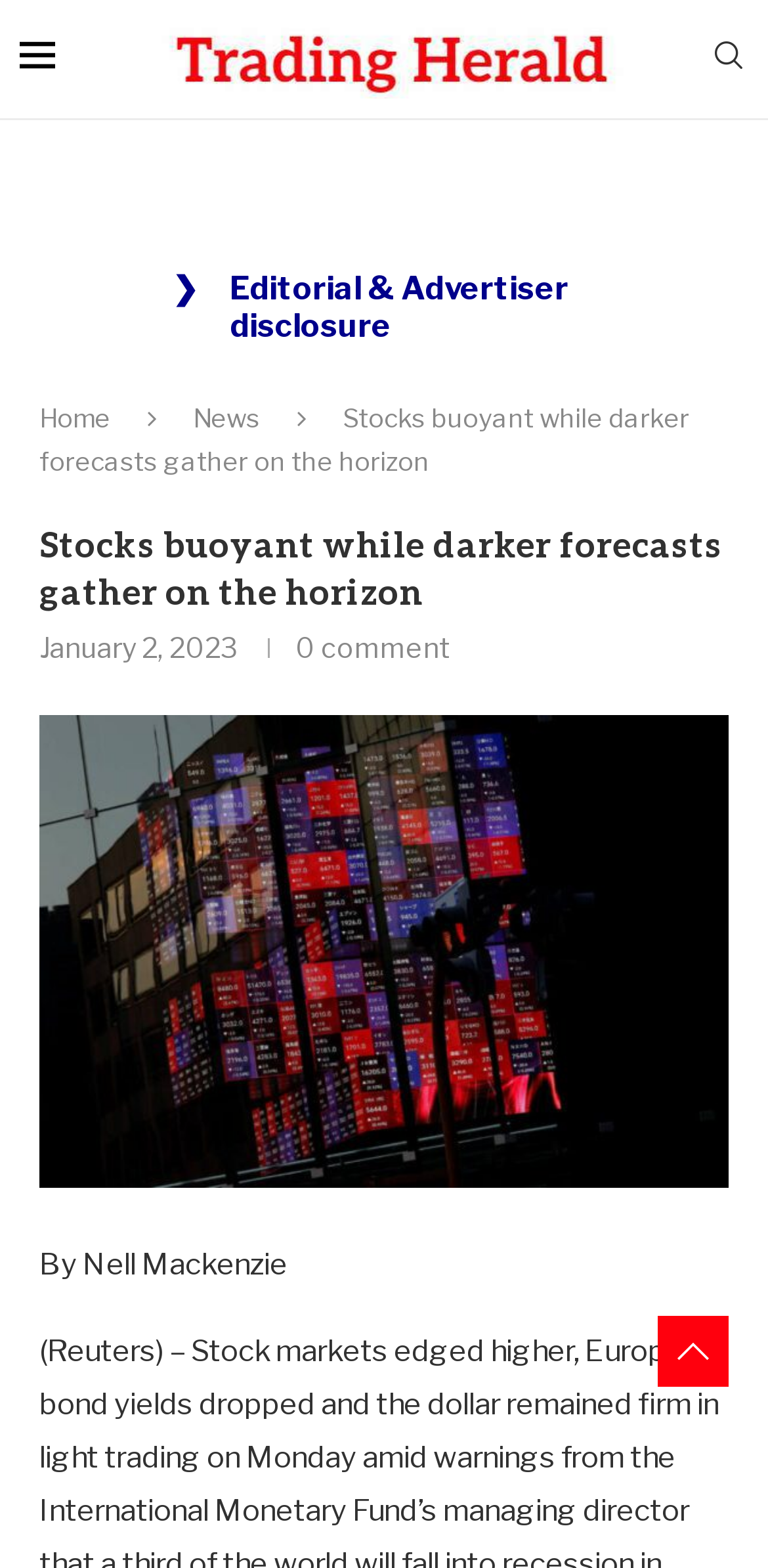Please extract the webpage's main title and generate its text content.

Stocks buoyant while darker forecasts gather on the horizon